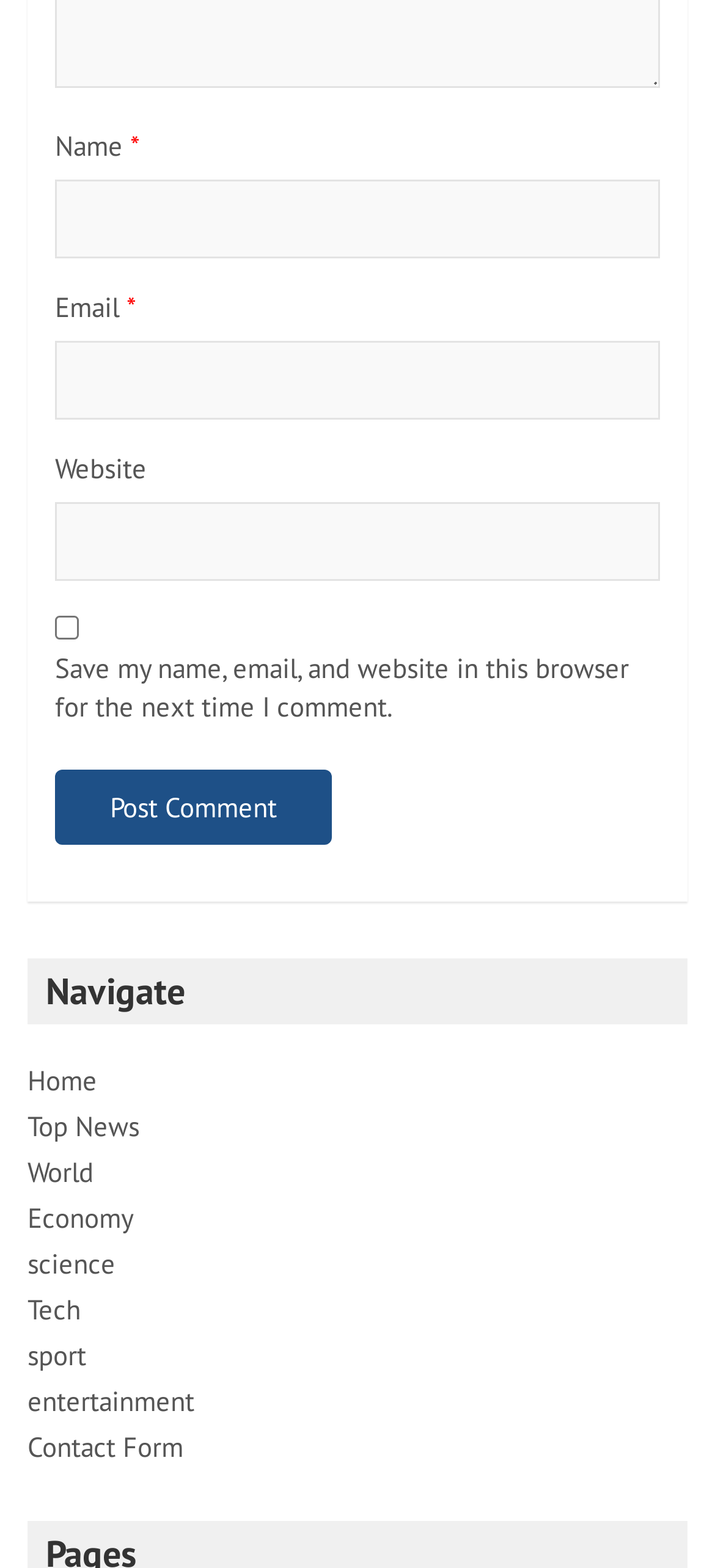Give a one-word or phrase response to the following question: How many text fields are there?

3